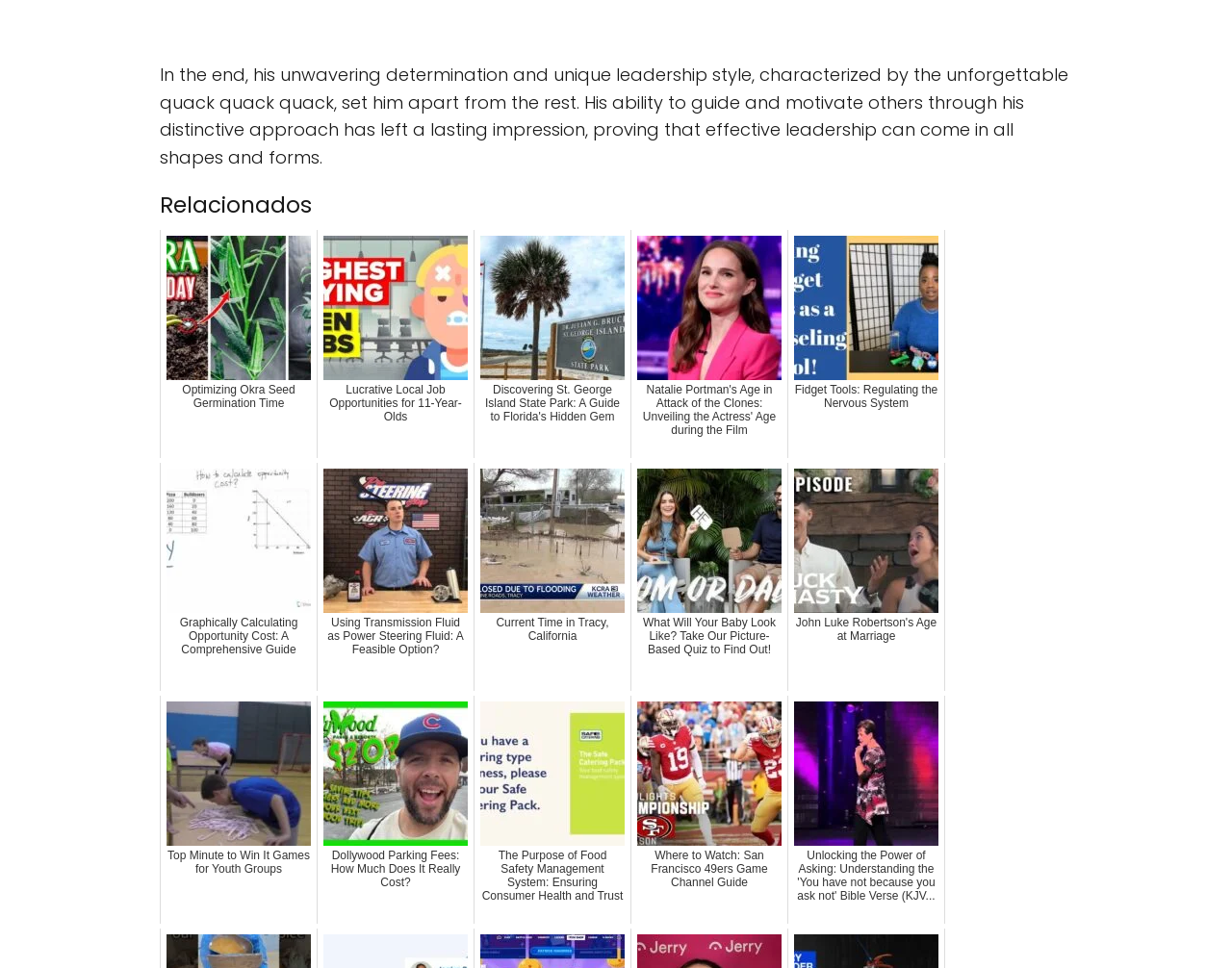How many links are there under the 'Relacionados' heading?
Please give a detailed and thorough answer to the question, covering all relevant points.

The 'Relacionados' heading has 12 links underneath it, which can be counted by looking at the links starting from 'Optimizing Okra Seed Germination Time' to 'Unlocking the Power of Asking...'.